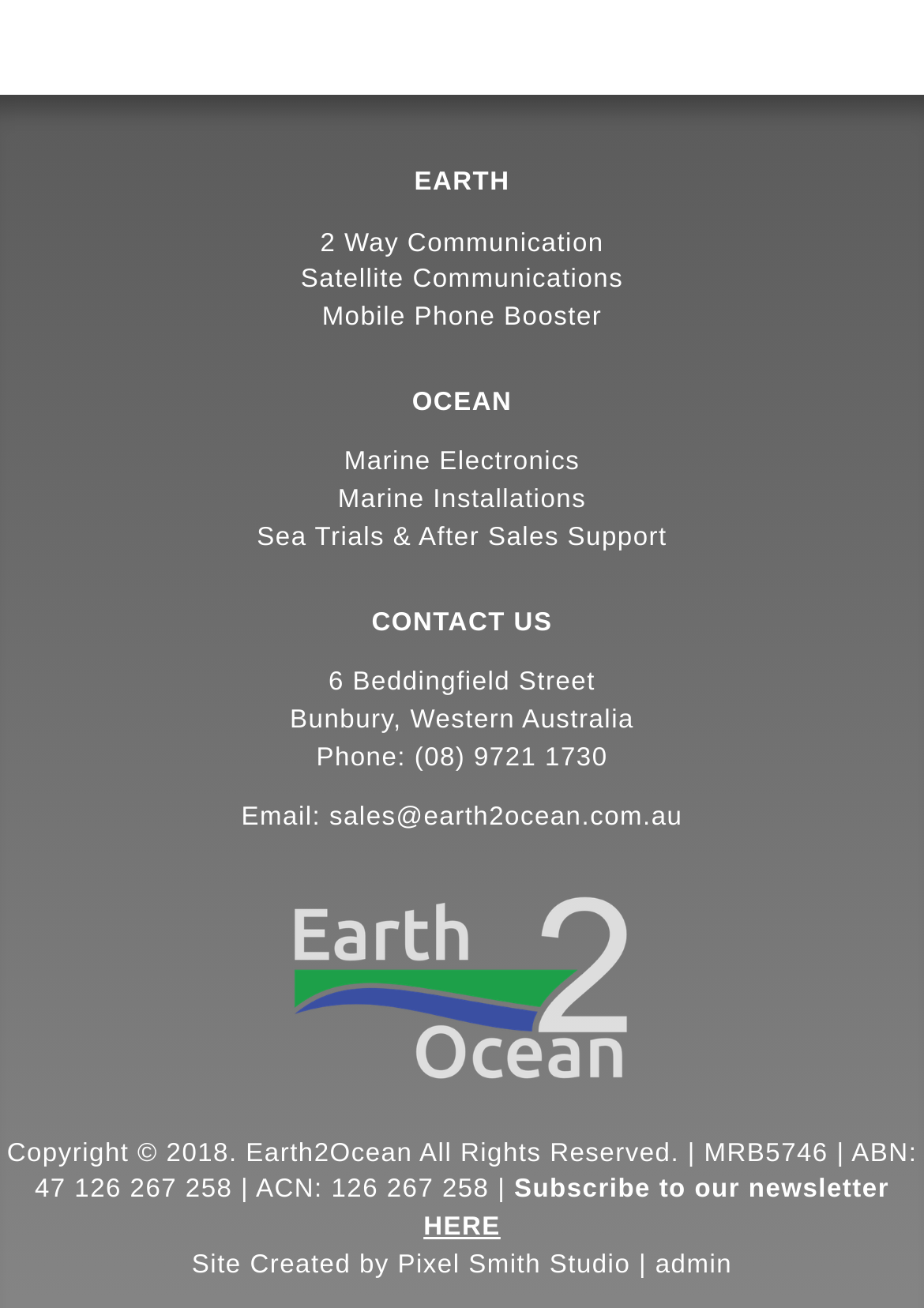Please locate the bounding box coordinates of the element that should be clicked to complete the given instruction: "Click on EARTH".

[0.448, 0.129, 0.552, 0.15]